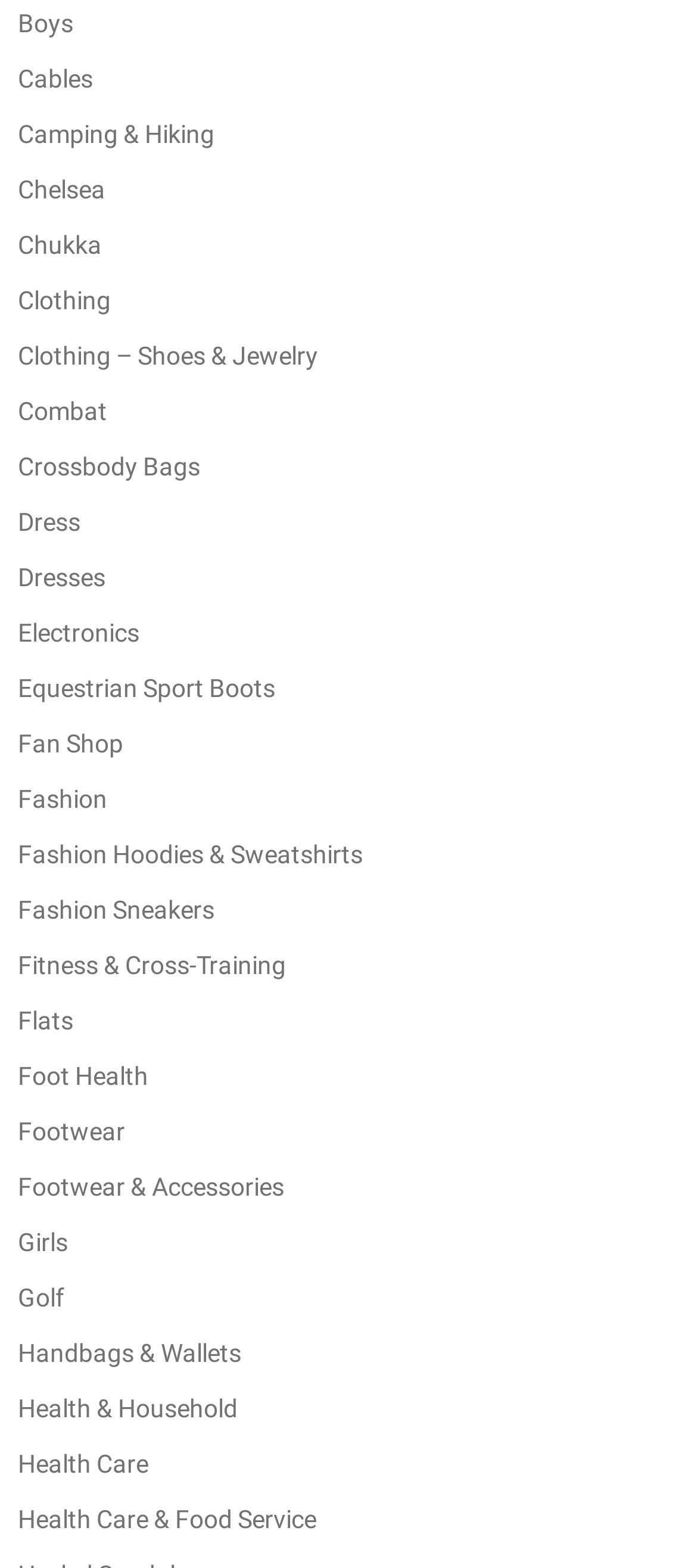Locate the bounding box coordinates of the element to click to perform the following action: 'Shop for fitness and cross-training shoes'. The coordinates should be given as four float values between 0 and 1, in the form of [left, top, right, bottom].

[0.026, 0.606, 0.41, 0.624]